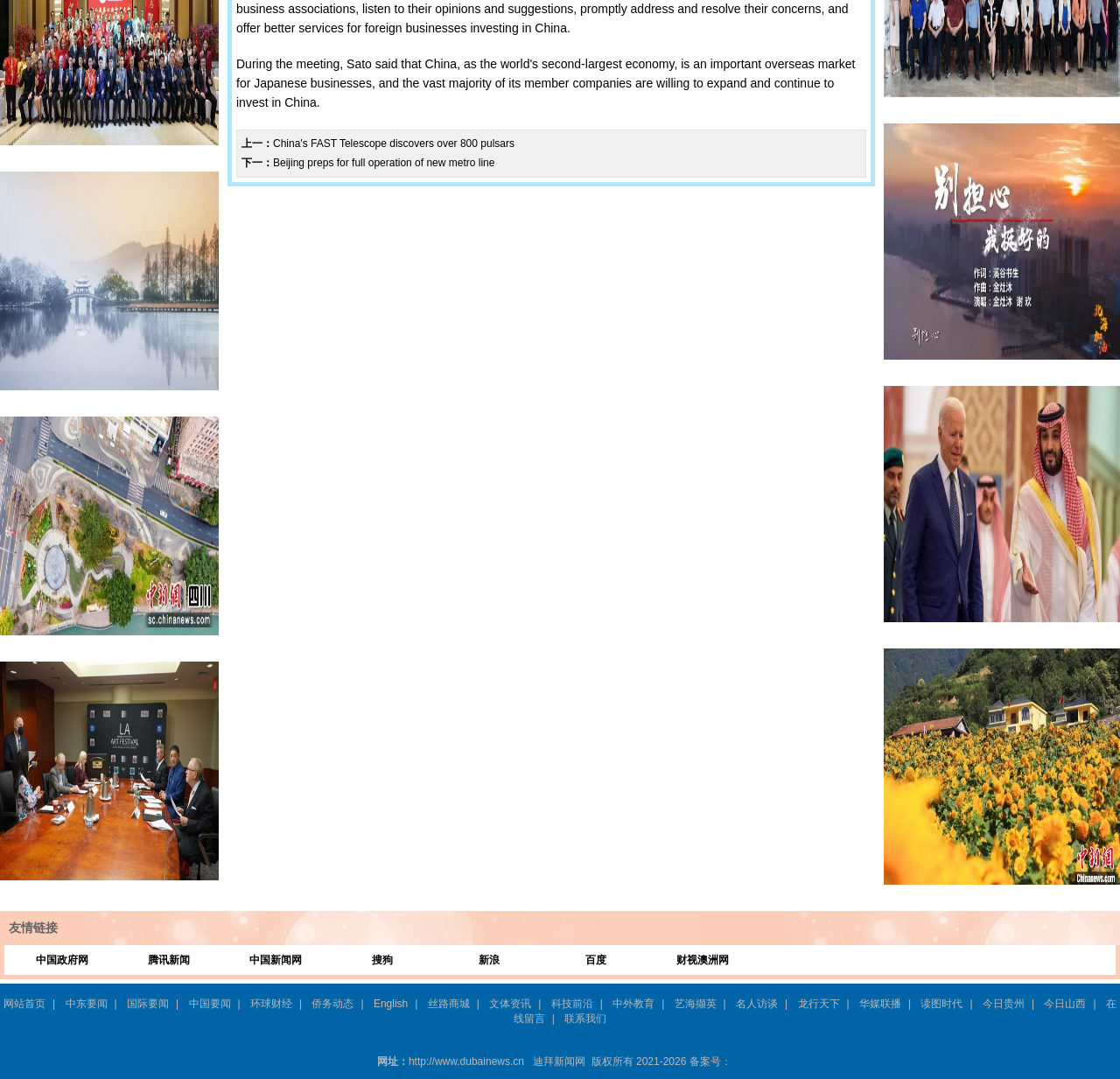Identify the bounding box for the UI element that is described as follows: "alt="原创音乐《别担心，我挺好的》温暖来袭， 让我们一起聆听这首“爱的回响”!" title="原创音乐《别担心，我挺好的》温暖来袭， 让我们一起聆听这首“爱的回响”!"".

[0.789, 0.324, 1.0, 0.336]